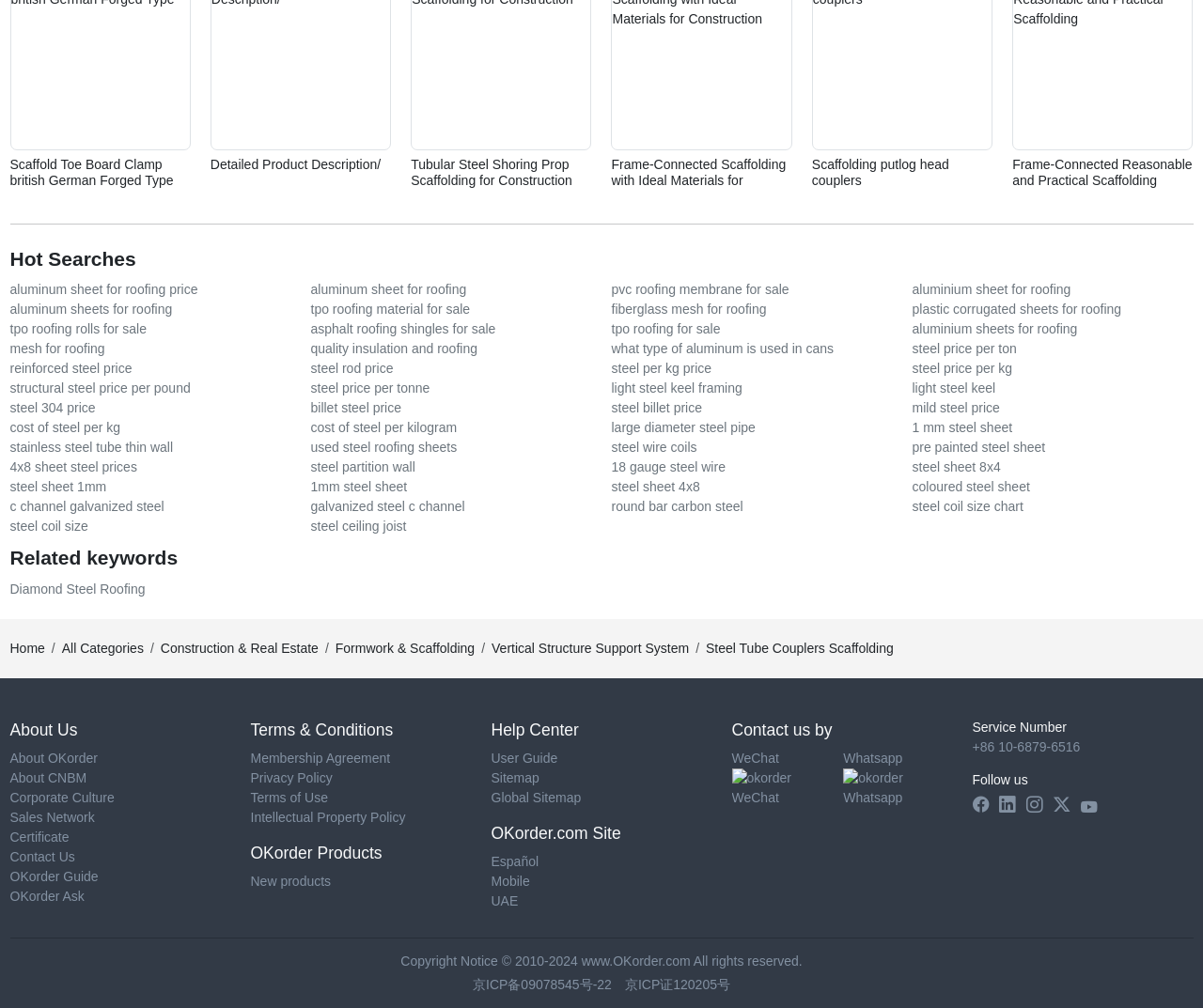Identify the bounding box coordinates of the area that should be clicked in order to complete the given instruction: "Go to the 'Home' page". The bounding box coordinates should be four float numbers between 0 and 1, i.e., [left, top, right, bottom].

[0.008, 0.635, 0.037, 0.65]